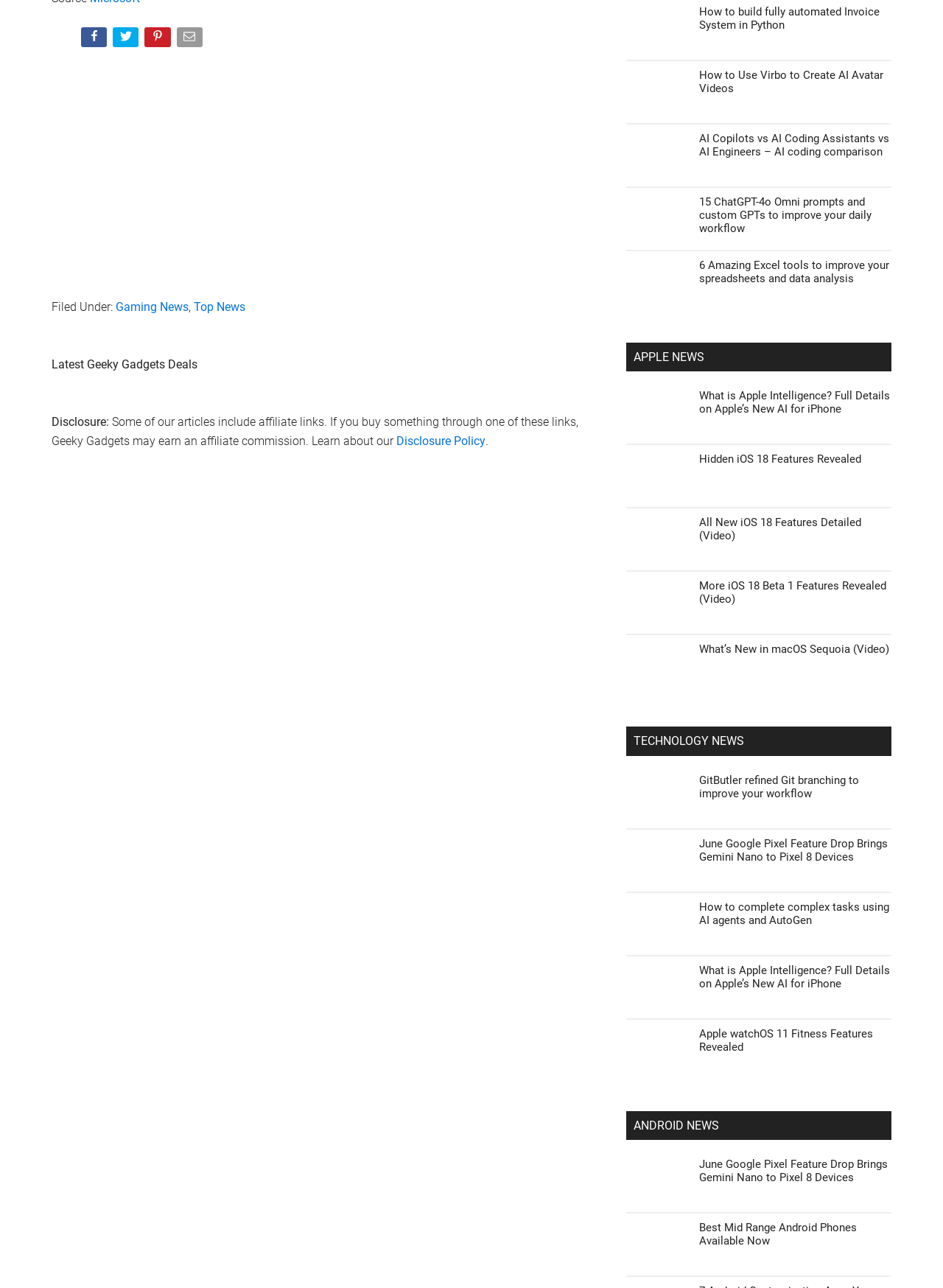Find the bounding box of the element with the following description: "Email". The coordinates must be four float numbers between 0 and 1, formatted as [left, top, right, bottom].

[0.187, 0.021, 0.218, 0.041]